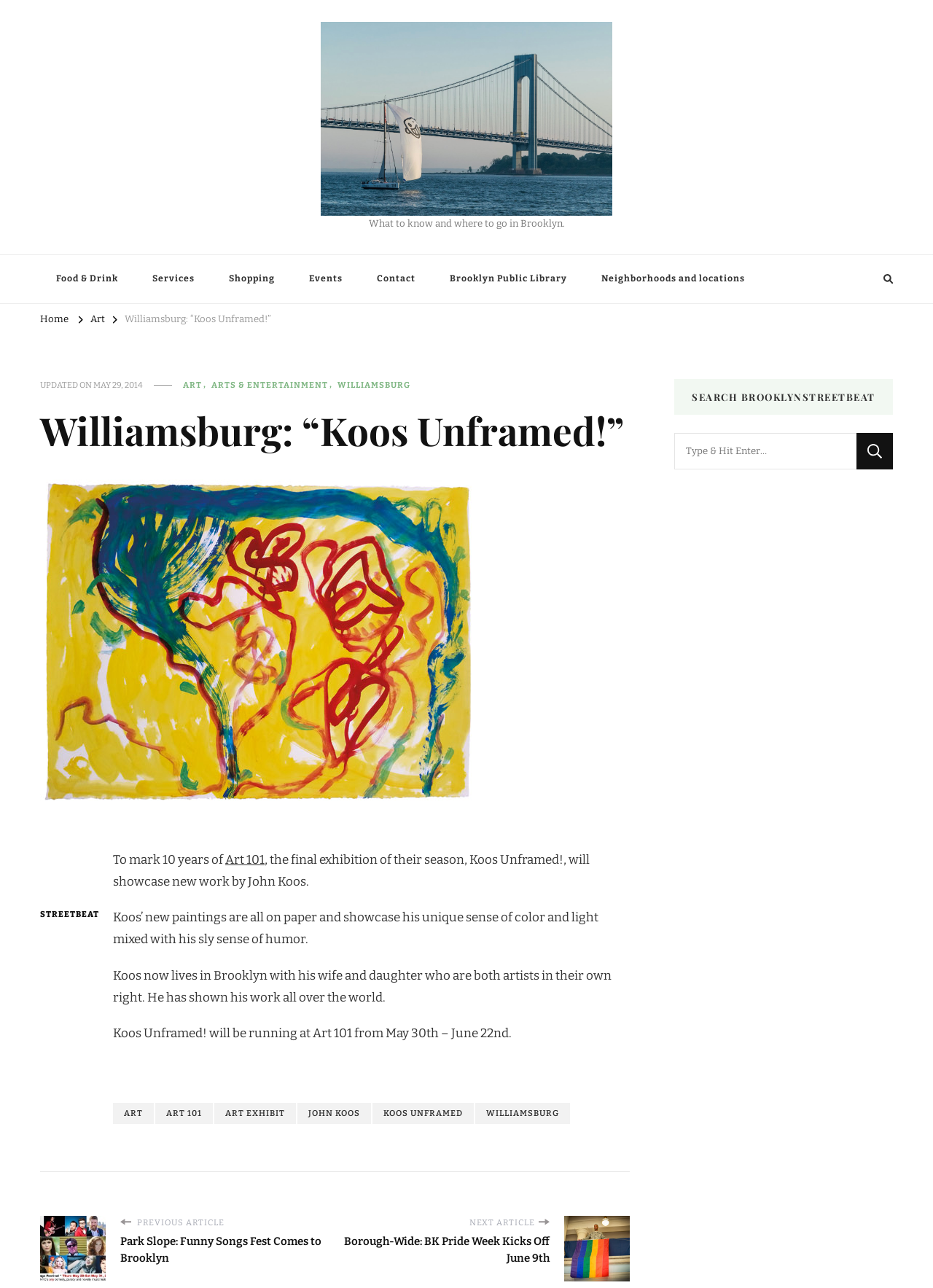Provide the bounding box coordinates of the HTML element described by the text: "art exhibit". The coordinates should be in the format [left, top, right, bottom] with values between 0 and 1.

[0.23, 0.856, 0.317, 0.872]